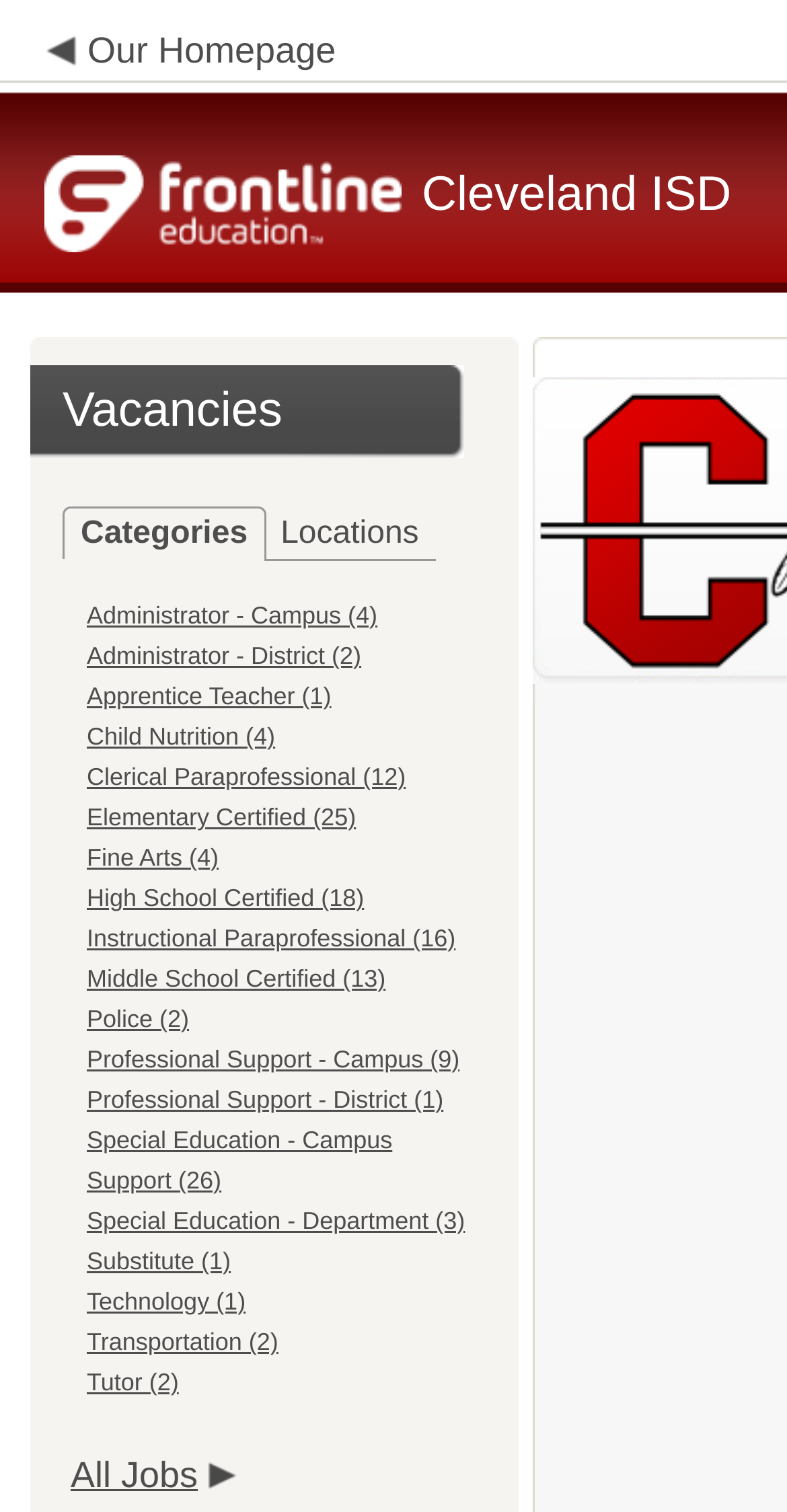Please find and generate the text of the main header of the webpage.

Frontline Applicant Tracking - Cleveland ISD